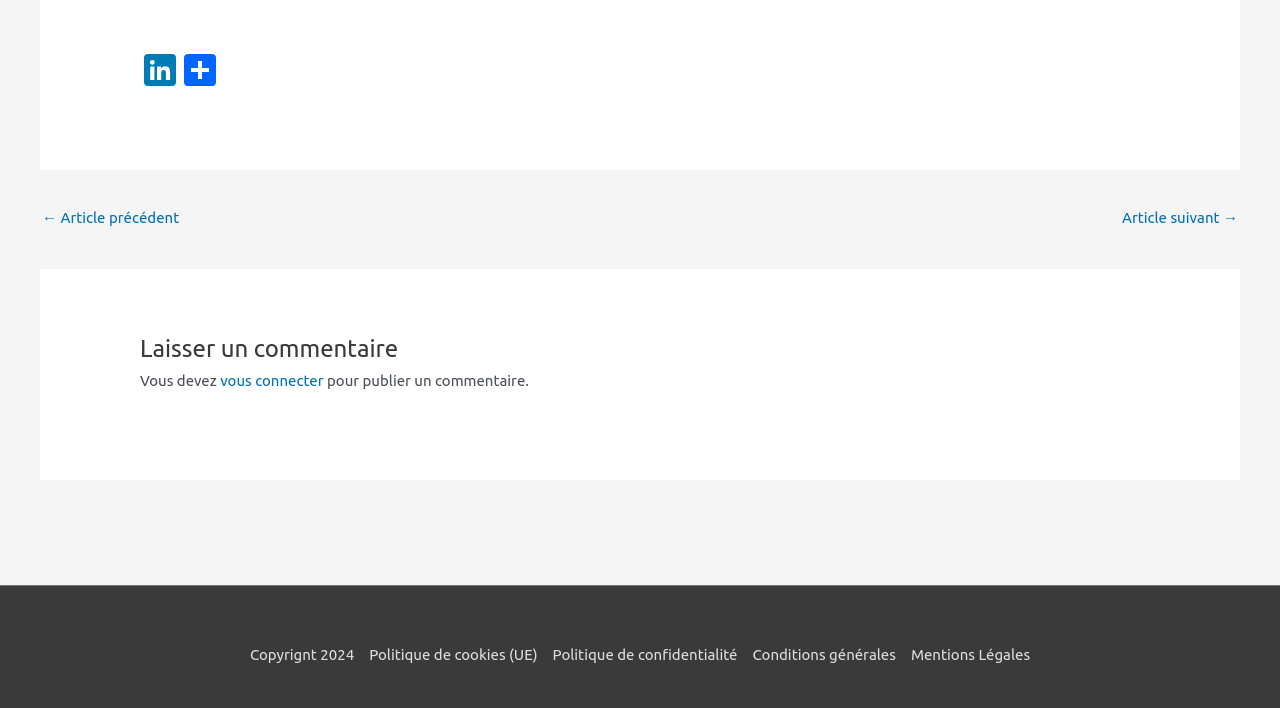Identify the bounding box coordinates for the region to click in order to carry out this instruction: "View privacy policy". Provide the coordinates using four float numbers between 0 and 1, formatted as [left, top, right, bottom].

[0.426, 0.912, 0.582, 0.936]